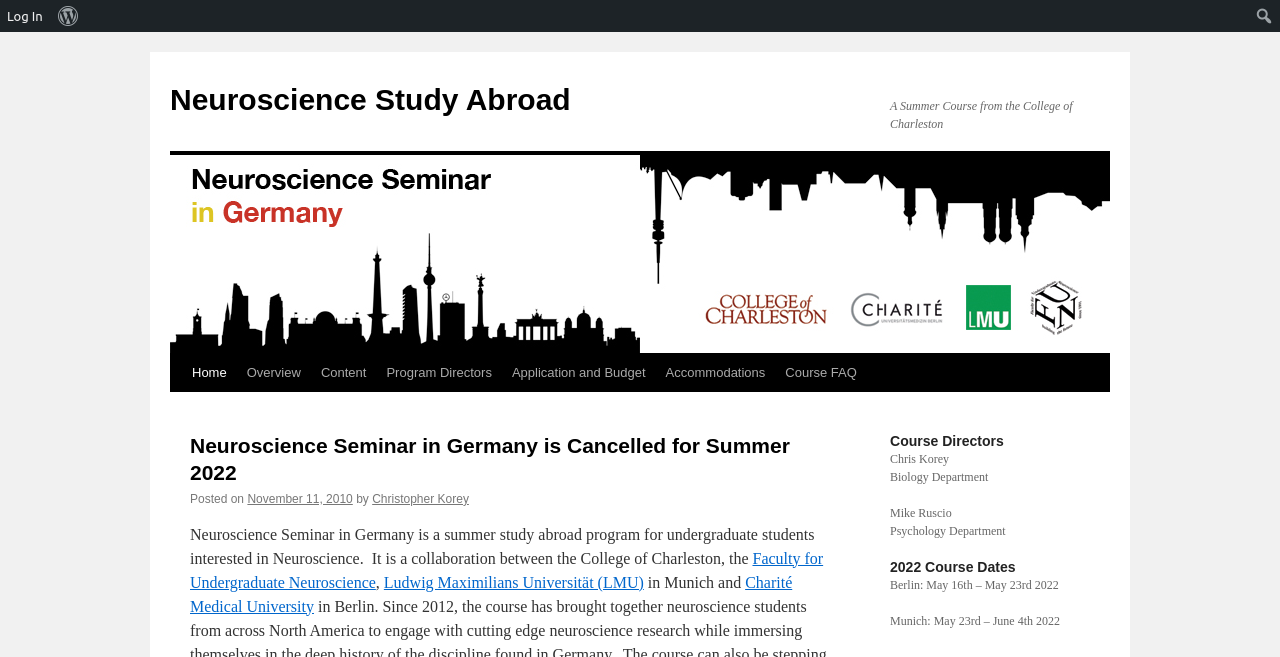Can you show the bounding box coordinates of the region to click on to complete the task described in the instruction: "go to home page"?

[0.142, 0.539, 0.185, 0.597]